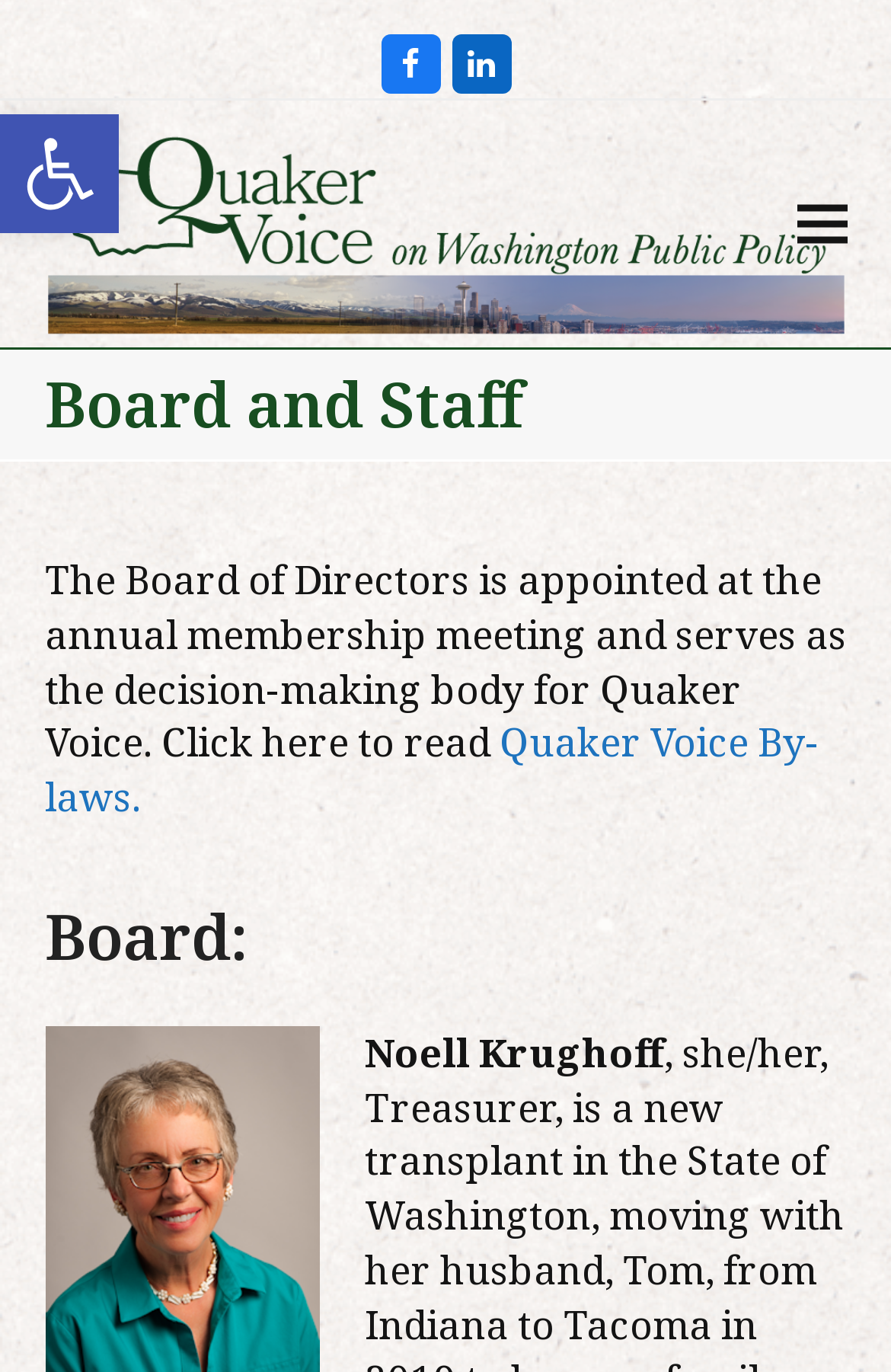What is the name of the document that can be read?
Provide an in-depth and detailed explanation in response to the question.

The name of the document can be found in the link element which has a bounding box coordinate of [0.05, 0.522, 0.919, 0.6]. The text states that one can 'Click here to read Quaker Voice By-laws'.